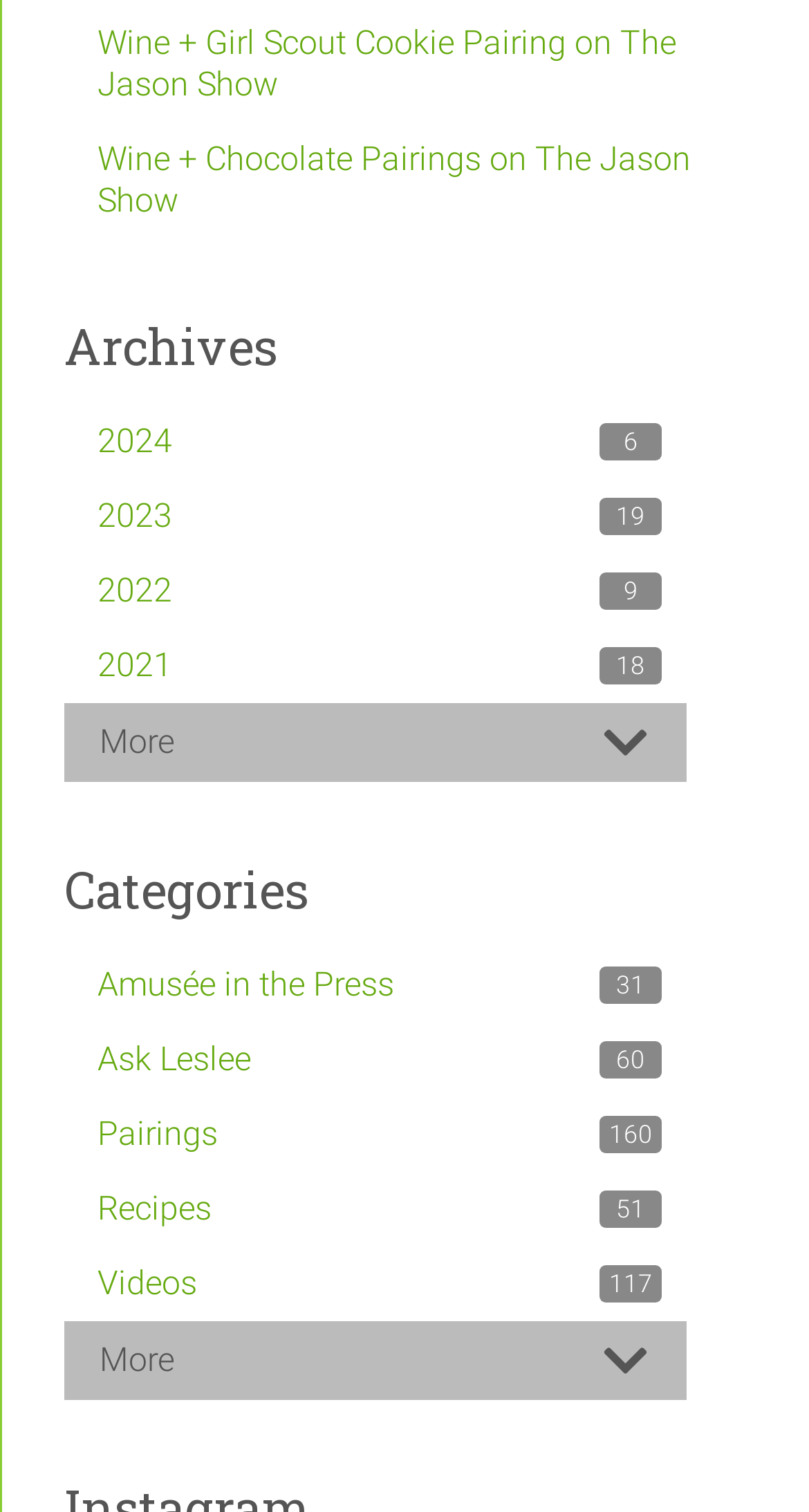Carefully observe the image and respond to the question with a detailed answer:
How many 'More' links are there on the page?

By scanning the page, I can see that there are two 'More' links, one under the 'Archives' heading and one under the 'Categories' heading.